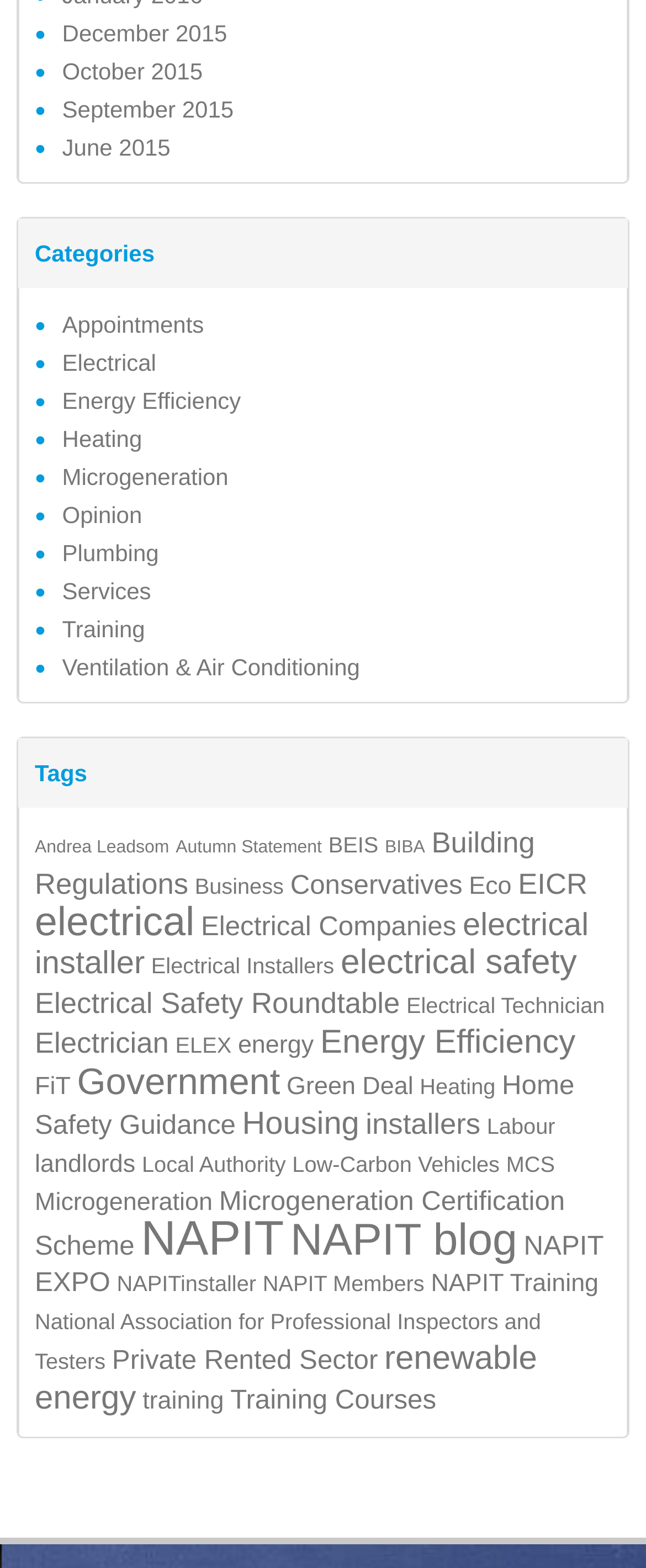Determine the bounding box coordinates of the region to click in order to accomplish the following instruction: "Browse the 'NAPIT' tag". Provide the coordinates as four float numbers between 0 and 1, specifically [left, top, right, bottom].

[0.218, 0.773, 0.44, 0.808]